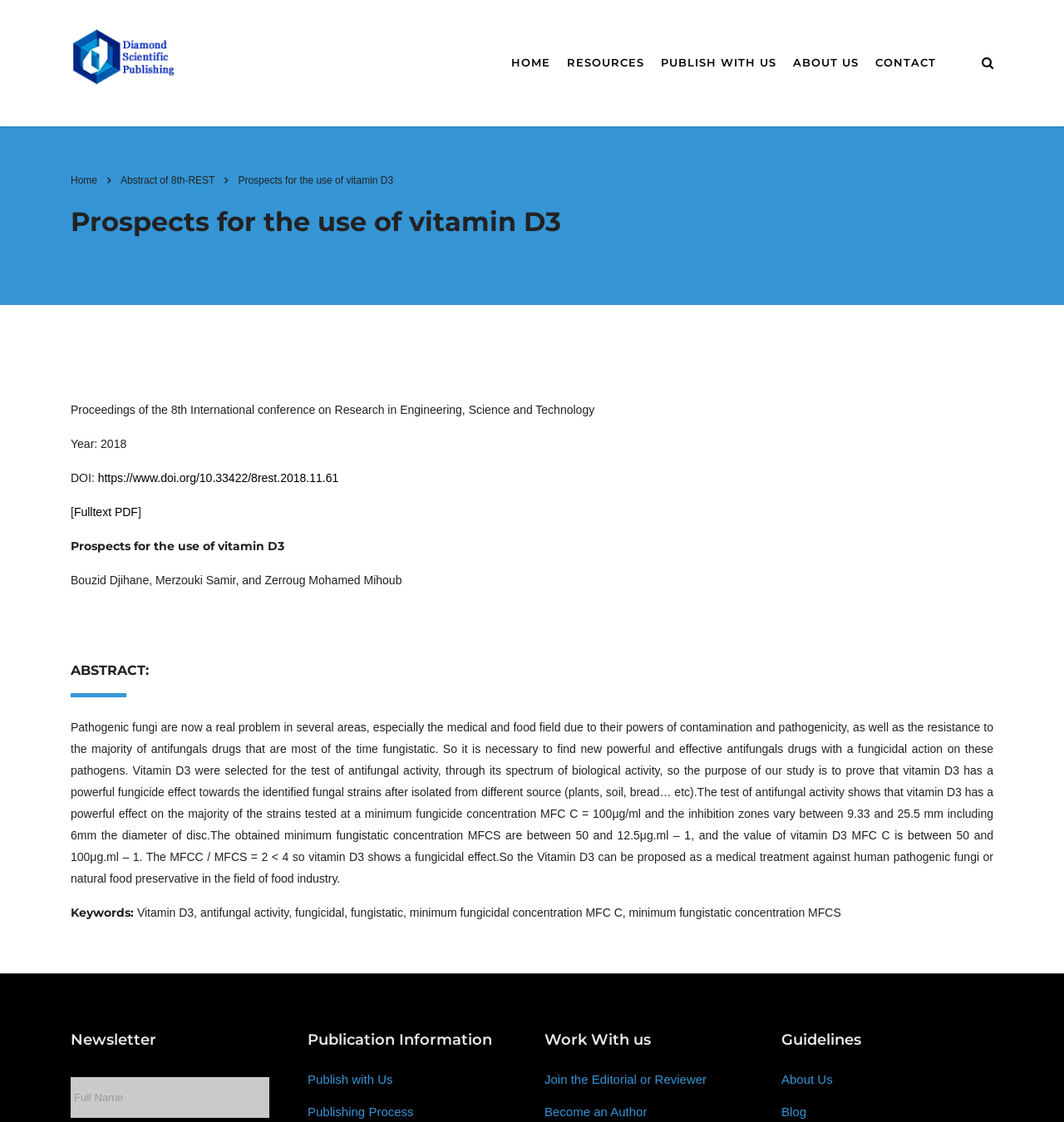Identify and provide the title of the webpage.

Prospects for the use of vitamin D3